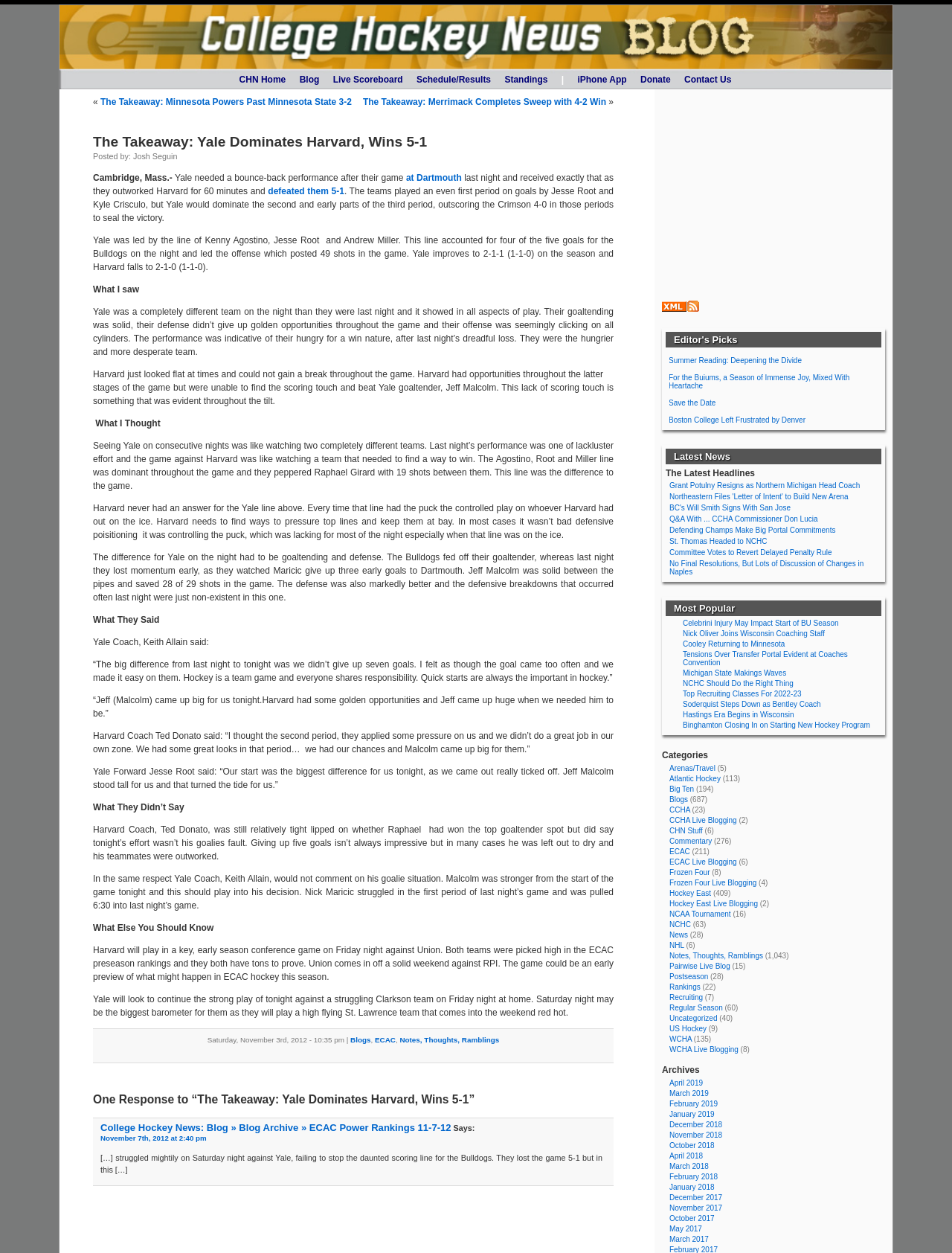Determine the bounding box coordinates of the clickable element to achieve the following action: 'View the 'Editor's Picks''. Provide the coordinates as four float values between 0 and 1, formatted as [left, top, right, bottom].

[0.702, 0.28, 0.842, 0.291]